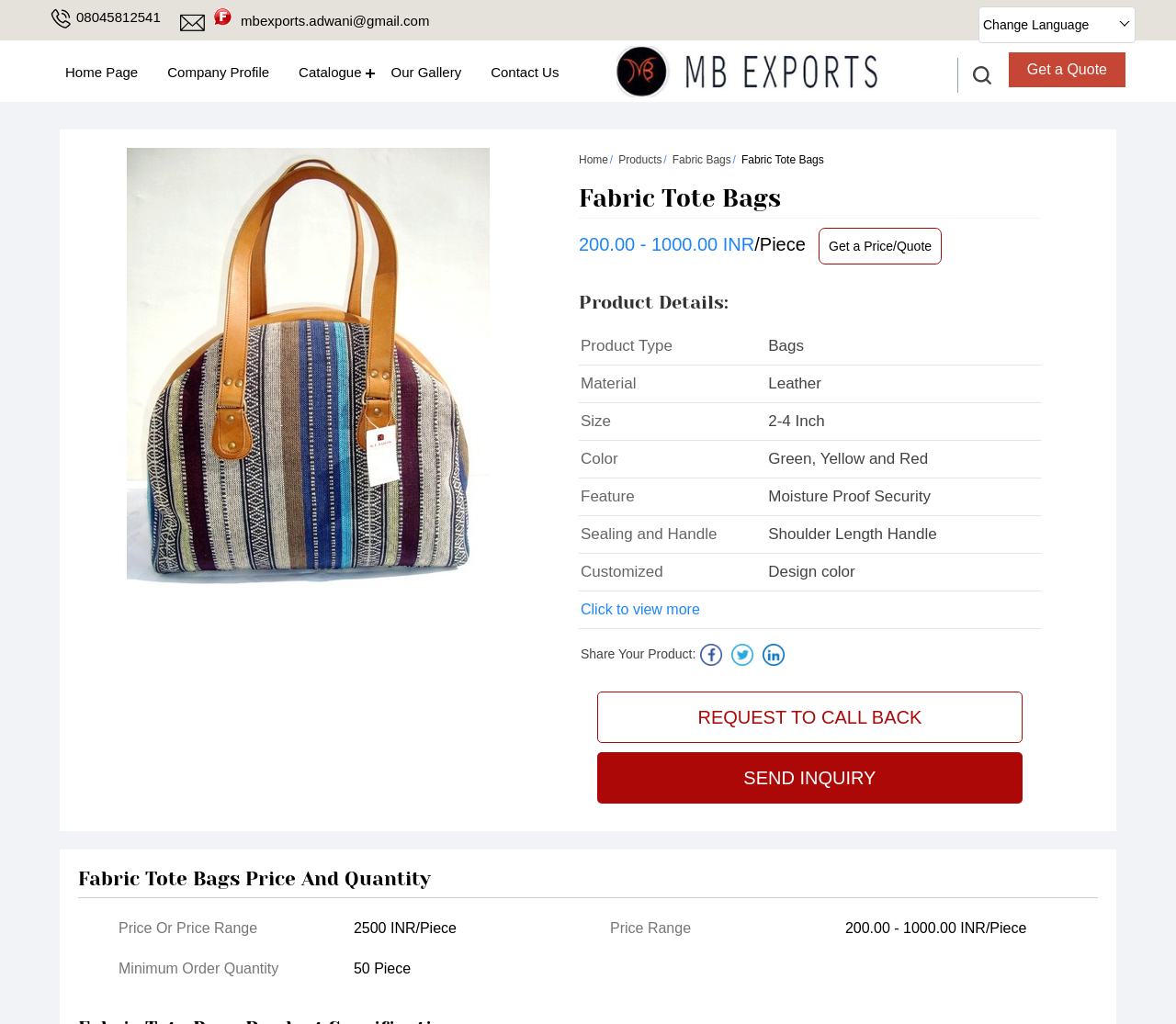What is the minimum order quantity for fabric tote bags?
Kindly answer the question with as much detail as you can.

I found the minimum order quantity by looking at the product details section, where it is specified that the minimum order quantity is '50 Piece'.